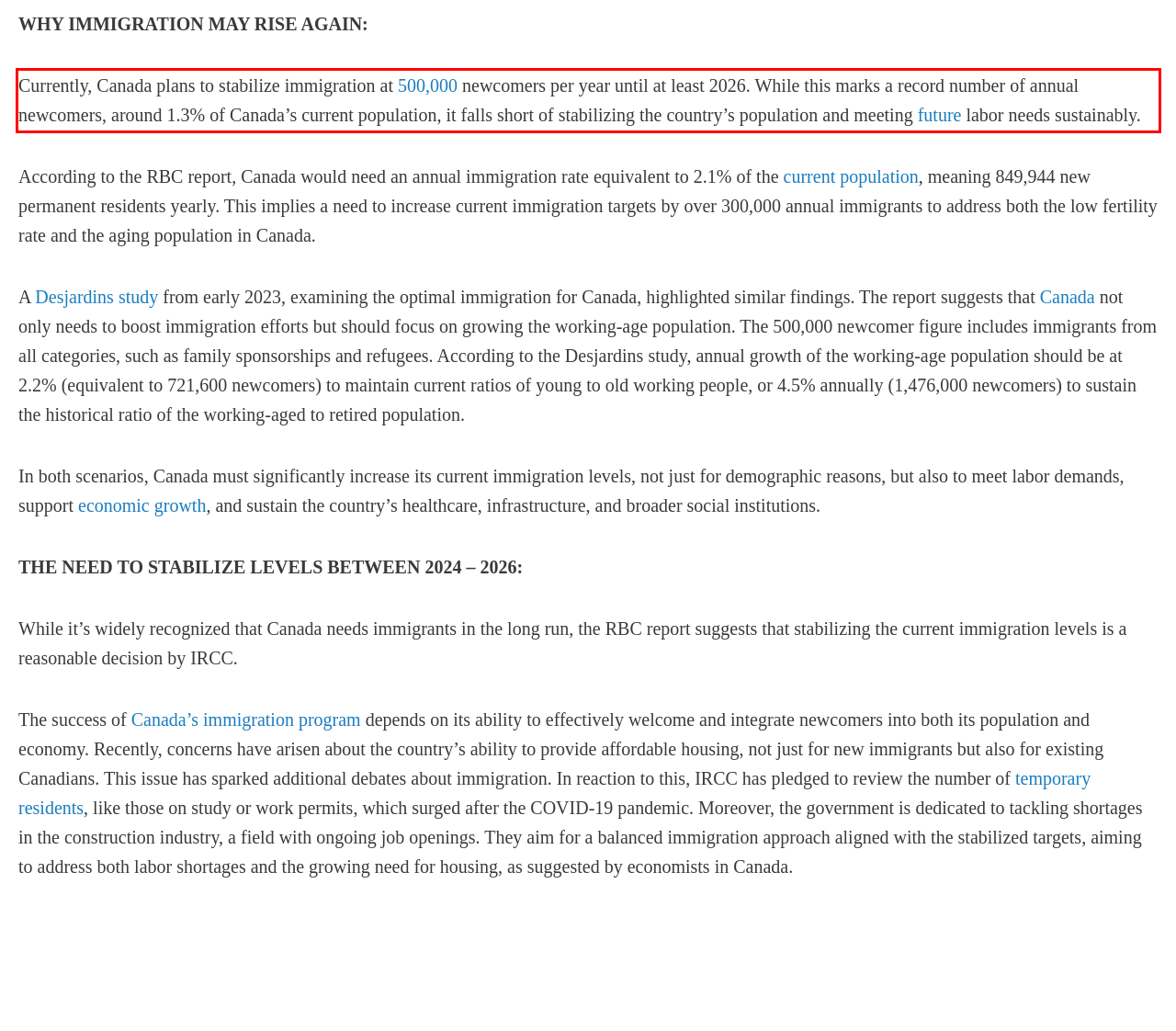Given a screenshot of a webpage, identify the red bounding box and perform OCR to recognize the text within that box.

Currently, Canada plans to stabilize immigration at 500,000 newcomers per year until at least 2026. While this marks a record number of annual newcomers, around 1.3% of Canada’s current population, it falls short of stabilizing the country’s population and meeting future labor needs sustainably.